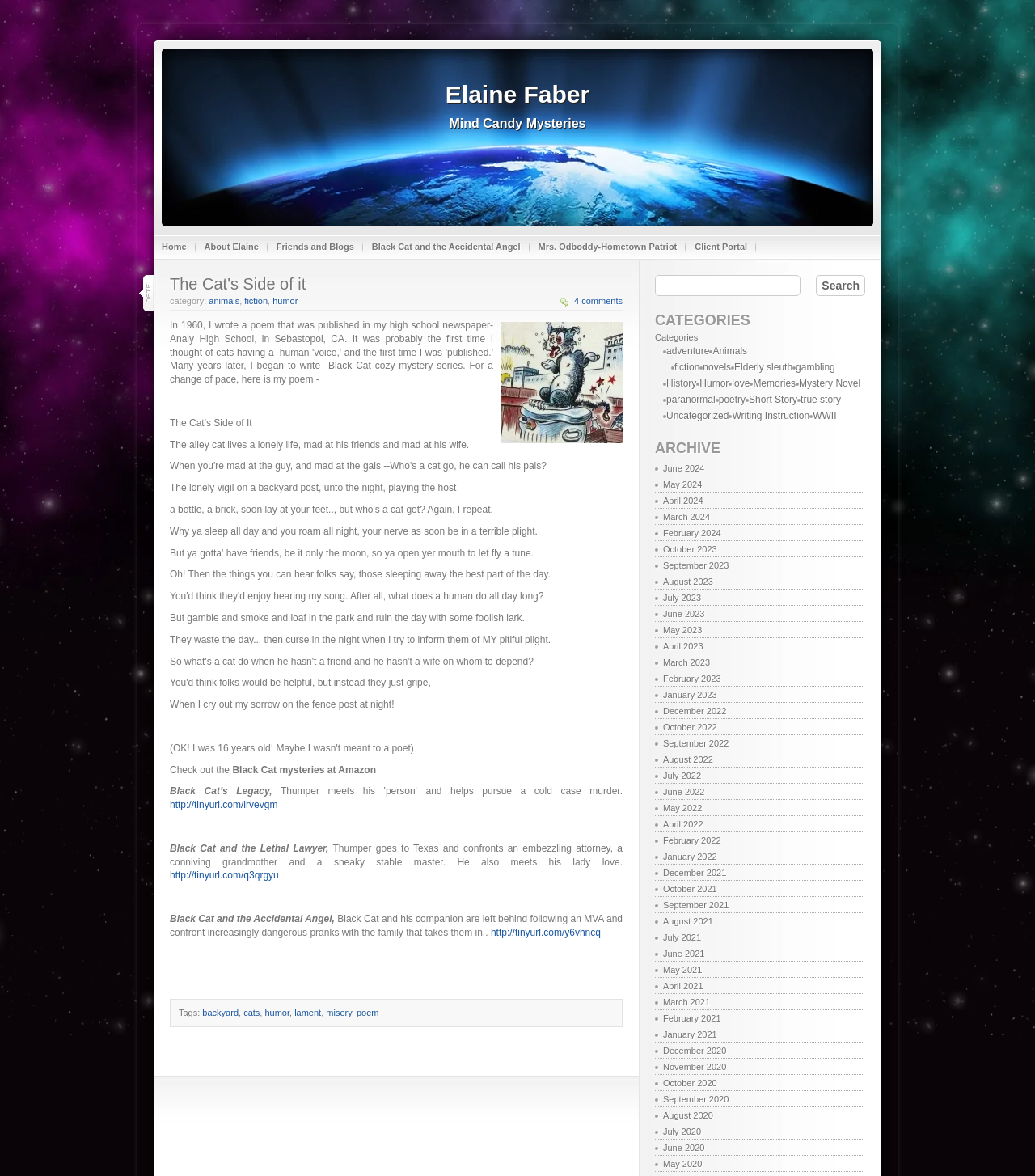Locate the bounding box coordinates of the area that needs to be clicked to fulfill the following instruction: "Click the 'Home' link". The coordinates should be in the format of four float numbers between 0 and 1, namely [left, top, right, bottom].

[0.148, 0.201, 0.19, 0.22]